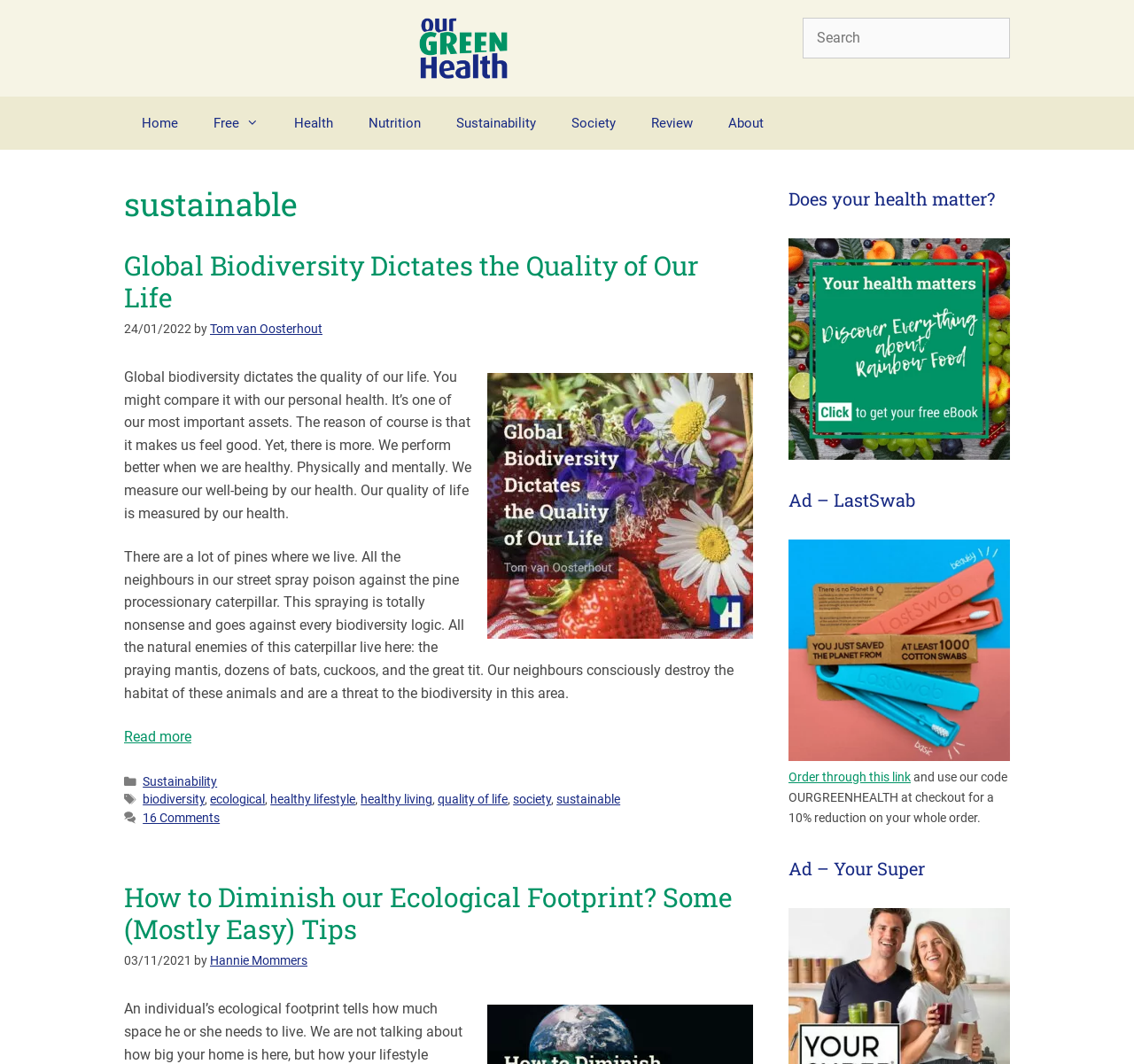Please identify the bounding box coordinates of the clickable region that I should interact with to perform the following instruction: "Order through this link". The coordinates should be expressed as four float numbers between 0 and 1, i.e., [left, top, right, bottom].

[0.695, 0.723, 0.803, 0.737]